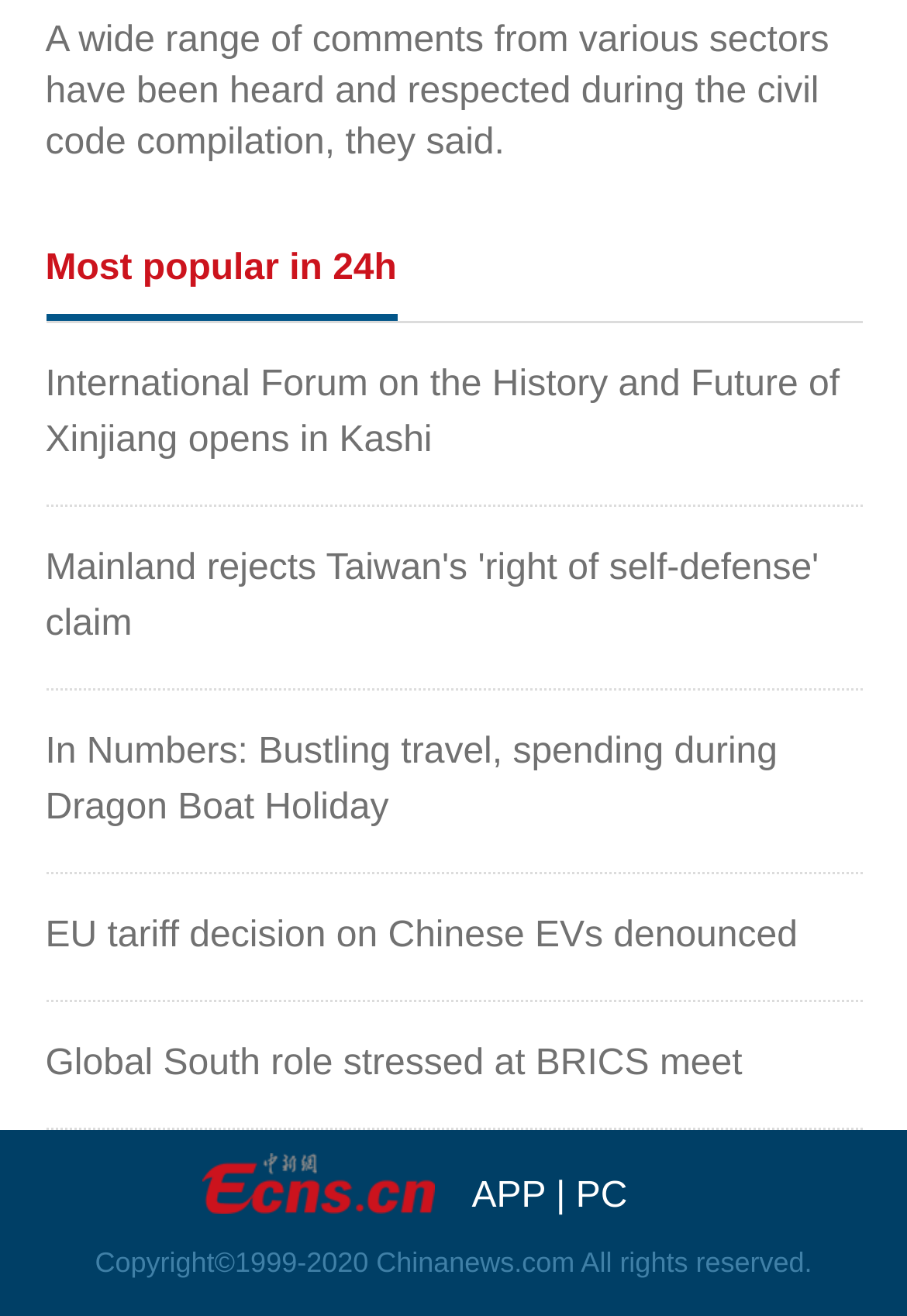Mark the bounding box of the element that matches the following description: "APP".

[0.52, 0.894, 0.601, 0.924]